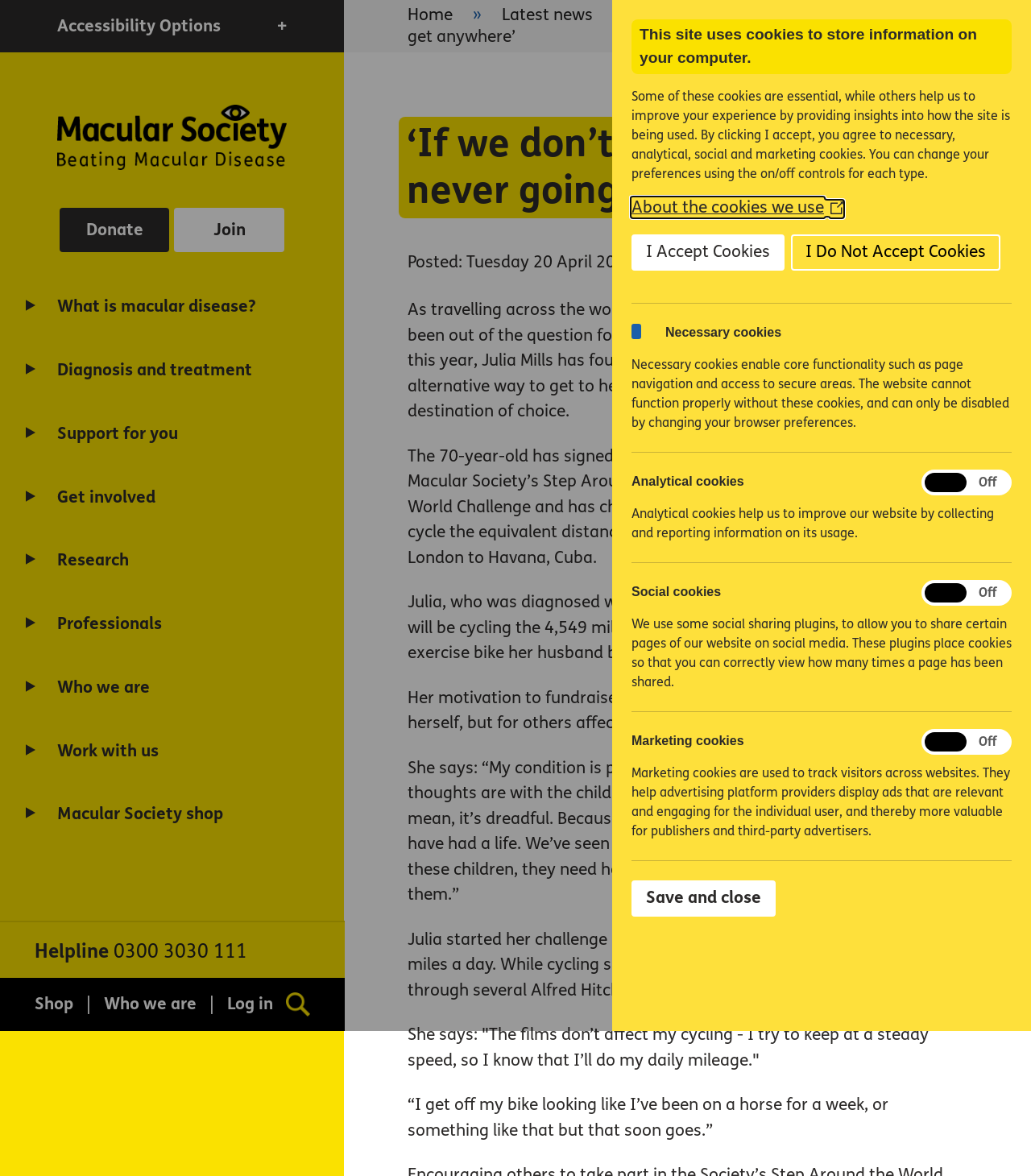Specify the bounding box coordinates of the element's area that should be clicked to execute the given instruction: "Get help with payday loans in Somerset OH". The coordinates should be four float numbers between 0 and 1, i.e., [left, top, right, bottom].

None